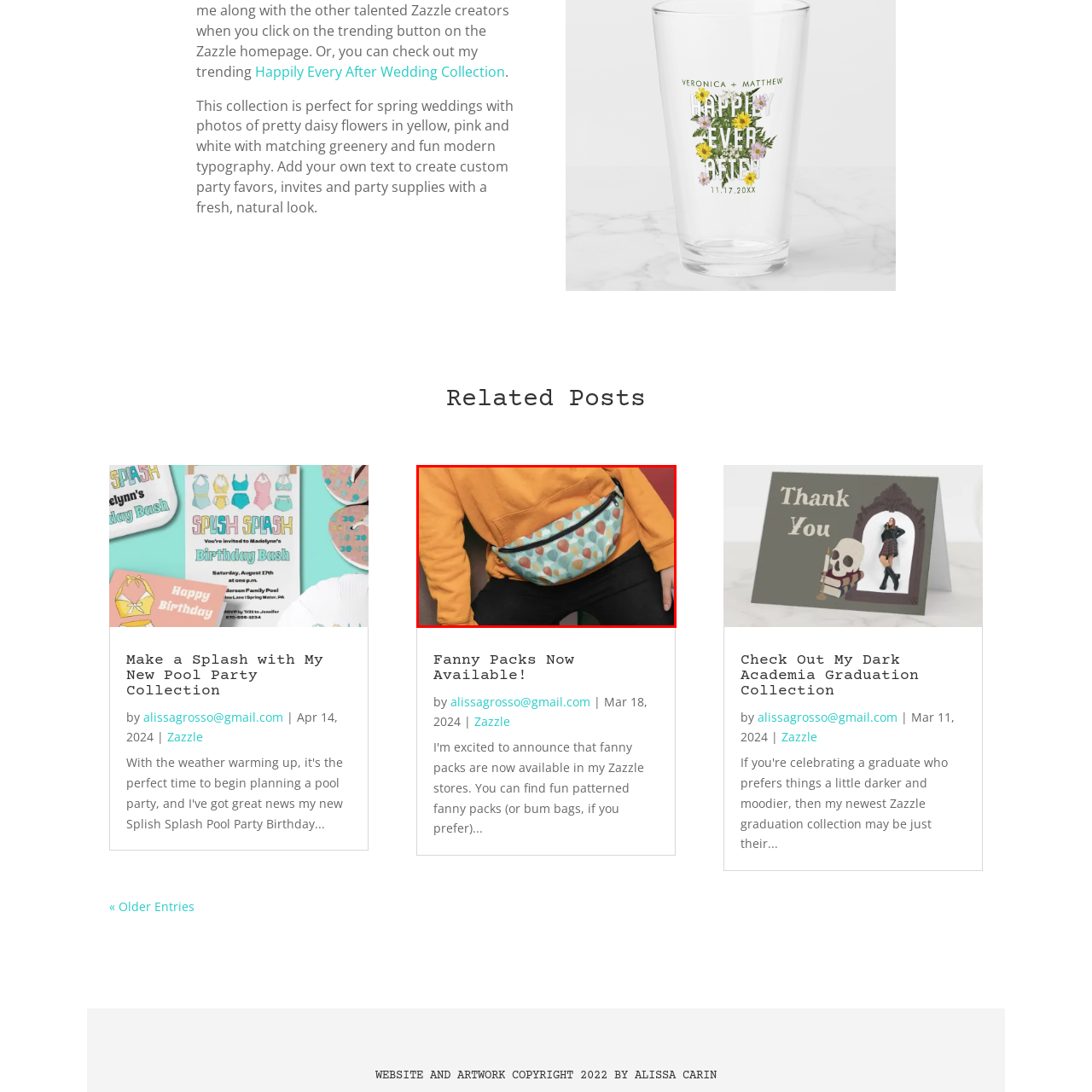Focus on the area marked by the red boundary, What is the purpose of the fanny pack? Answer concisely with a single word or phrase.

To carry essentials